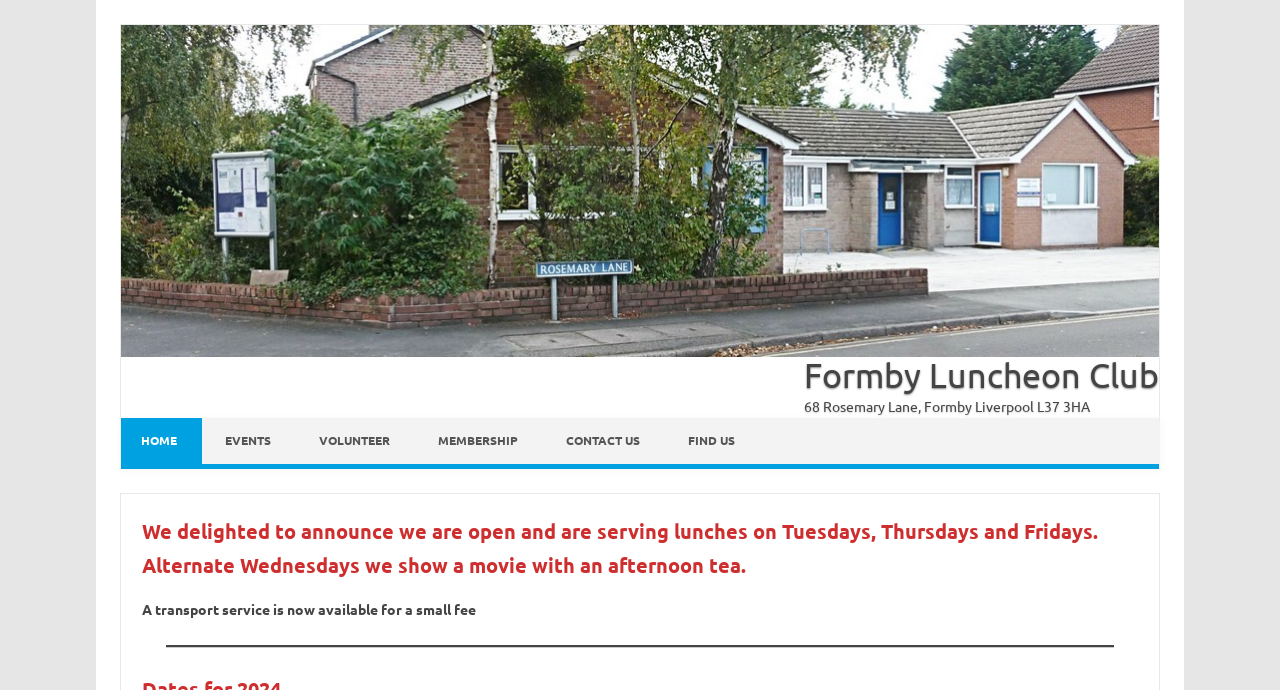Please determine the bounding box coordinates for the element that should be clicked to follow these instructions: "Go to the HOME page".

[0.095, 0.606, 0.158, 0.672]